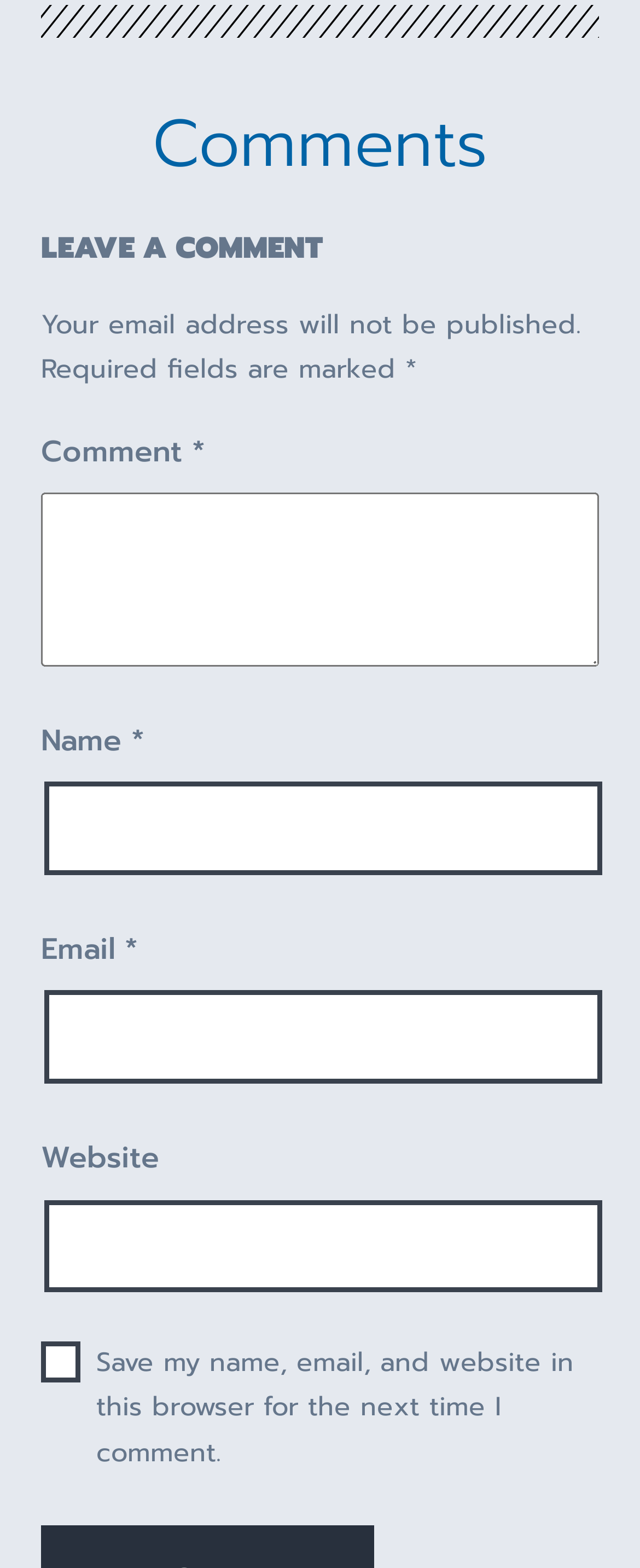What is the label of the first textbox?
Using the image, provide a detailed and thorough answer to the question.

The first textbox is labeled 'Comment' as indicated by the StaticText element 'Comment' which is placed above the textbox.